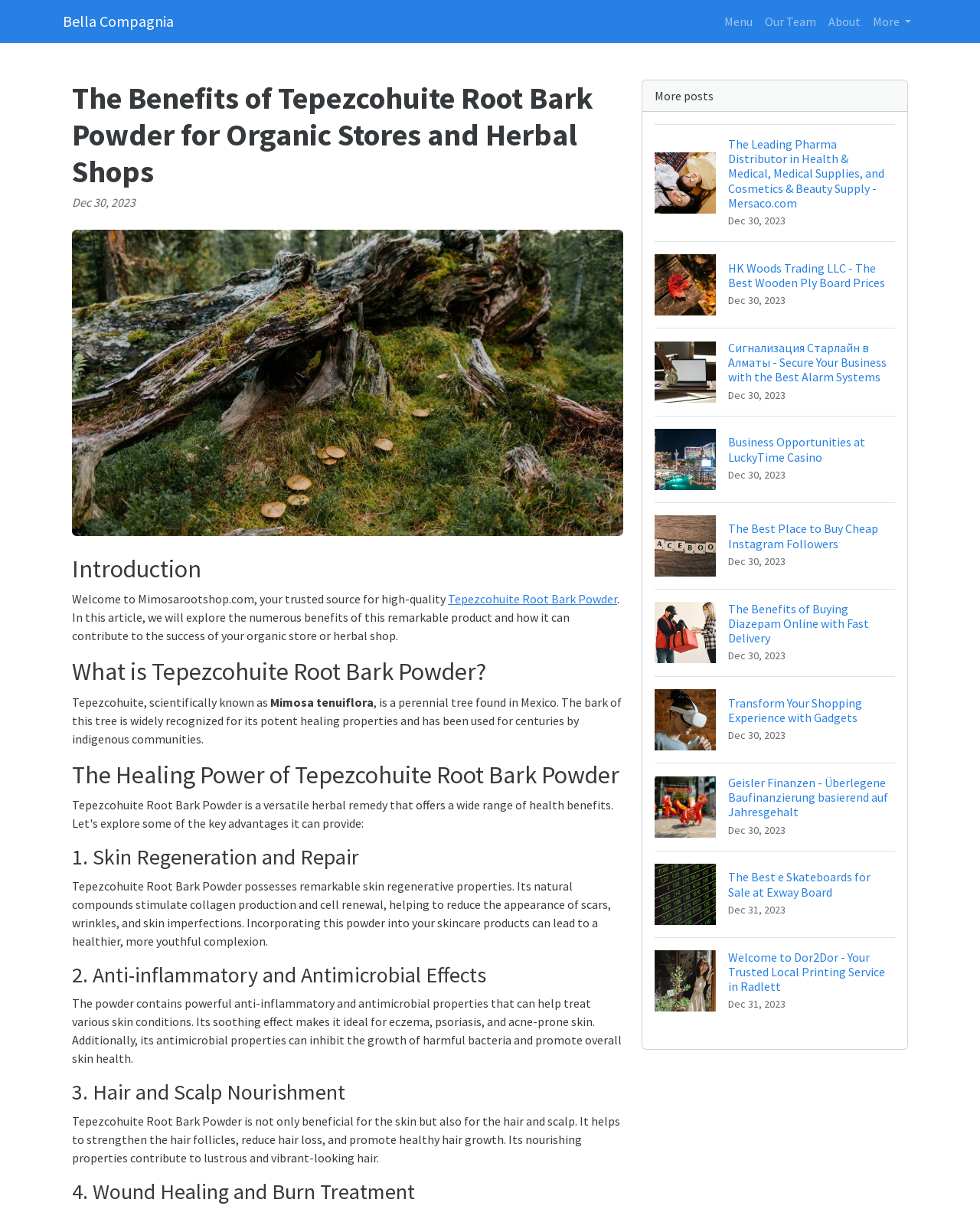Can you pinpoint the bounding box coordinates for the clickable element required for this instruction: "Click on the 'Our Team' link"? The coordinates should be four float numbers between 0 and 1, i.e., [left, top, right, bottom].

[0.774, 0.005, 0.839, 0.03]